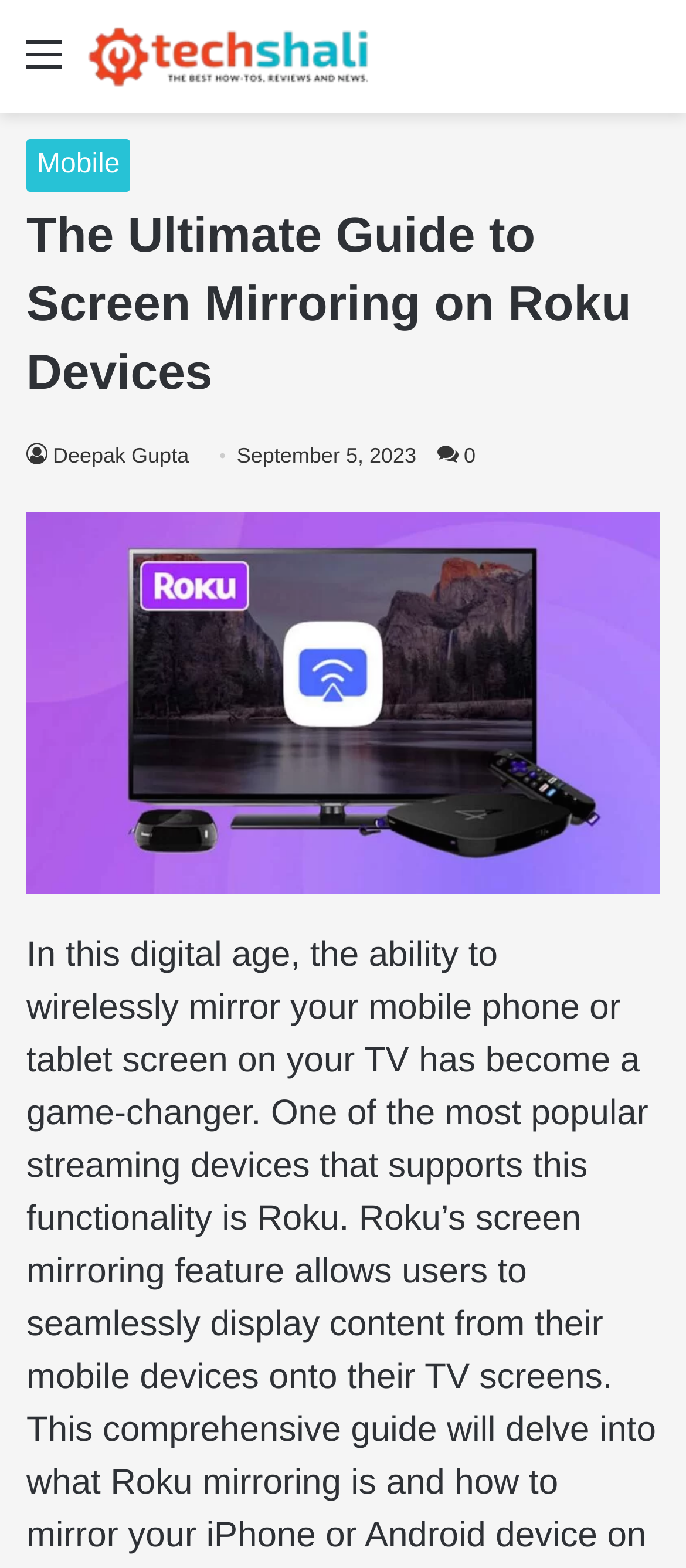What type of image is displayed in the figure?
Please provide a detailed answer to the question.

The type of image can be inferred from the image element that says 'Screen Mirroring on Roku'.